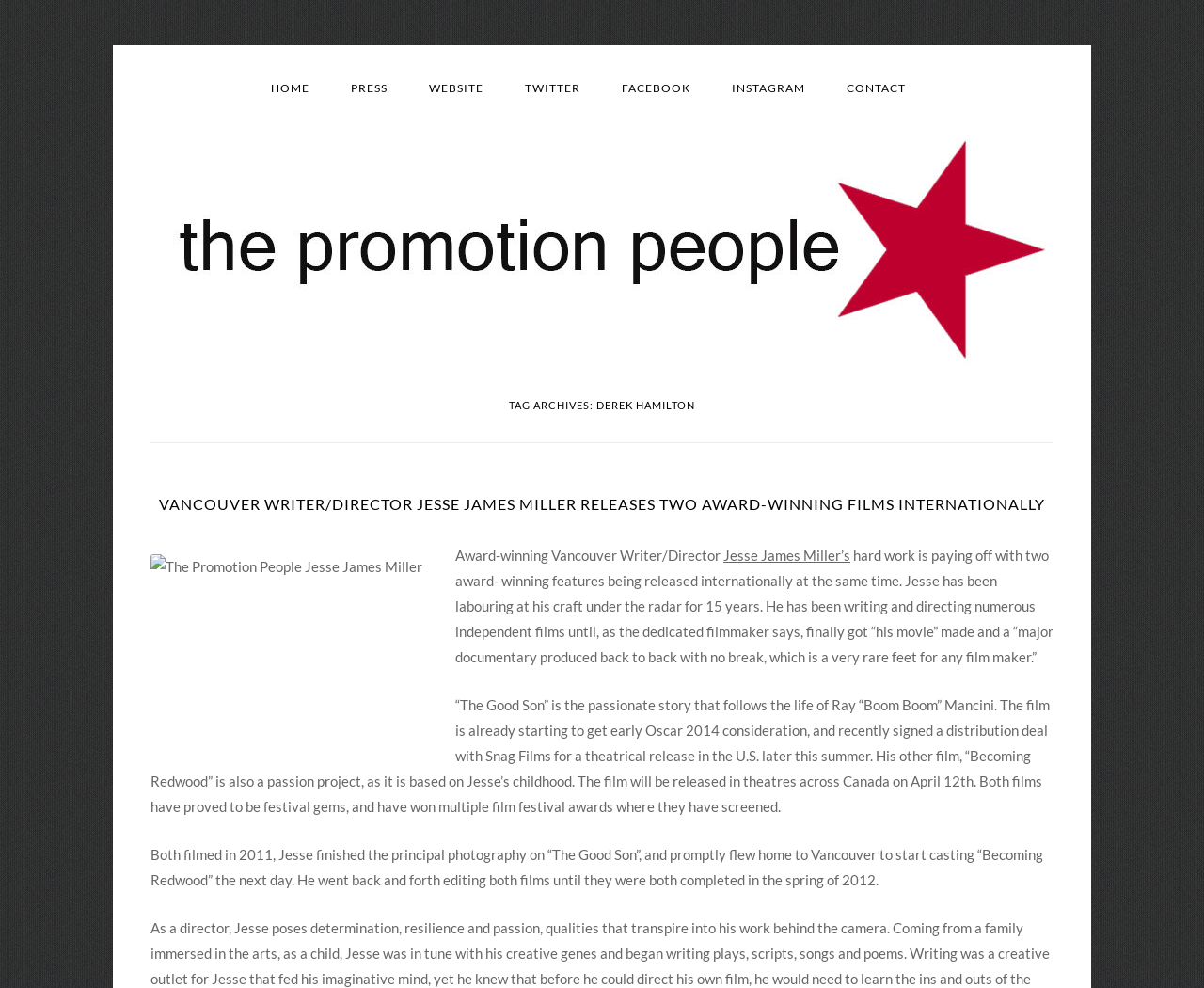Can you specify the bounding box coordinates of the area that needs to be clicked to fulfill the following instruction: "Click on the HOME link"?

[0.225, 0.069, 0.257, 0.111]